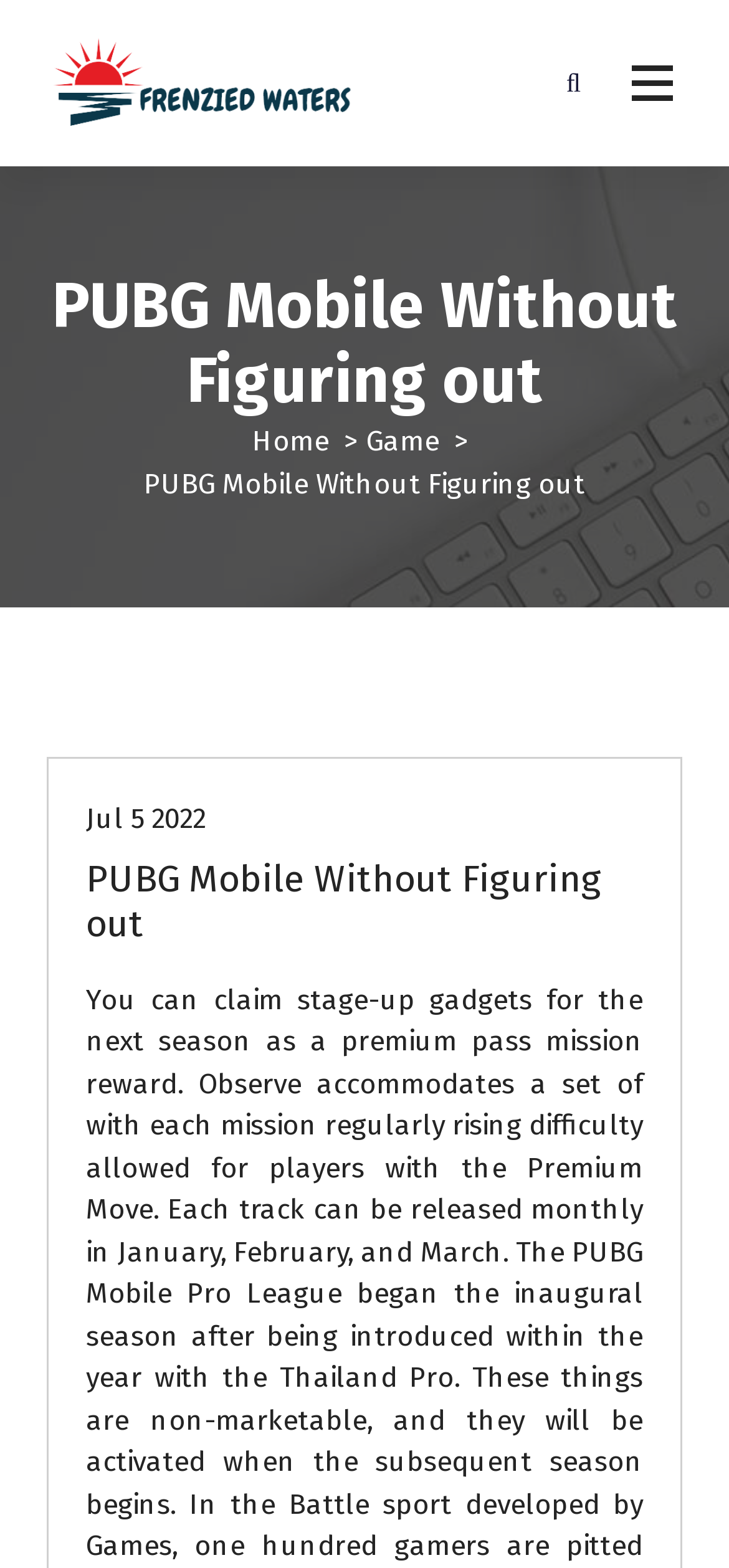Answer with a single word or phrase: 
What is the date of the latest article?

Jul 5 2022